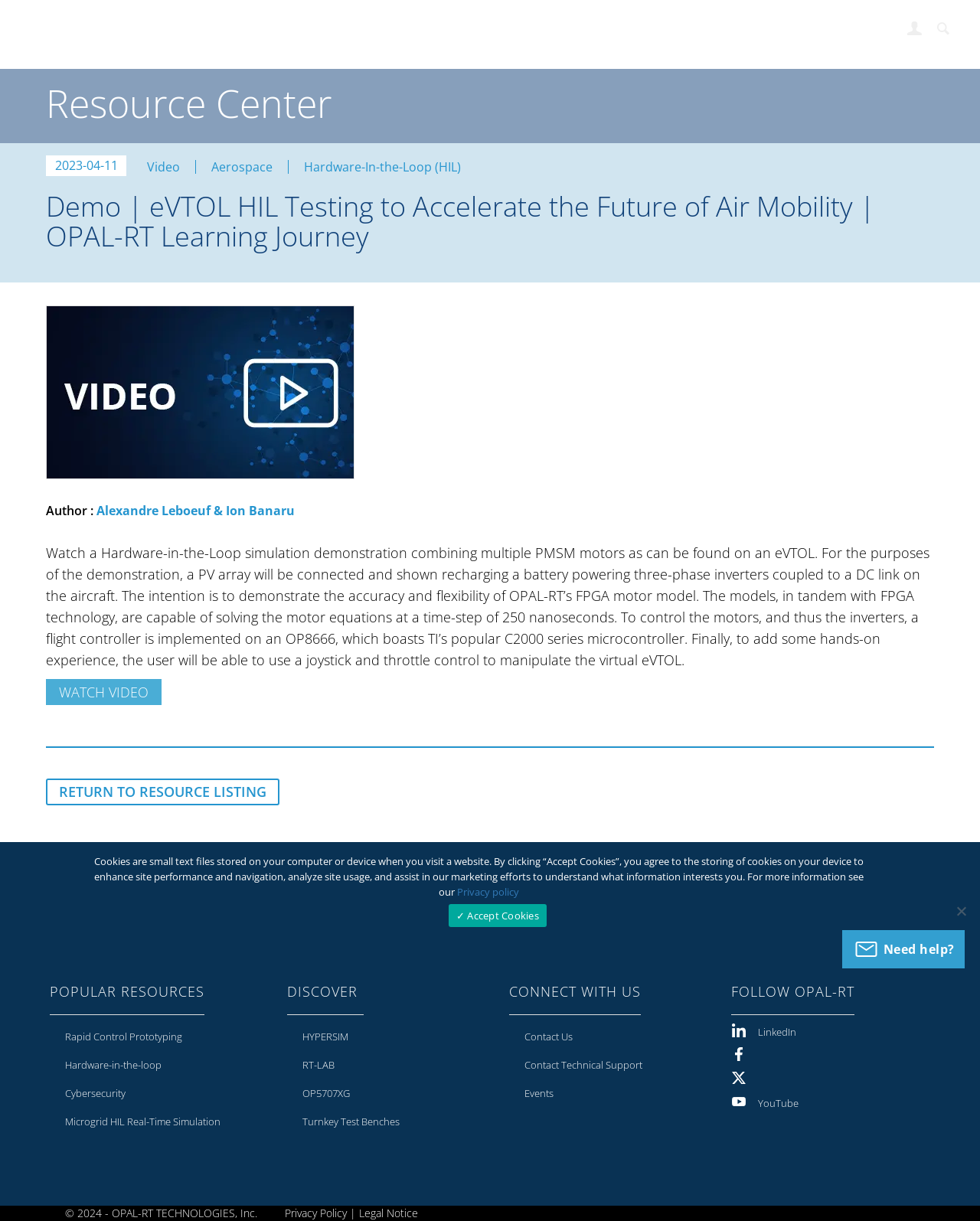Provide the bounding box coordinates in the format (top-left x, top-left y, bottom-right x, bottom-right y). All values are floating point numbers between 0 and 1. Determine the bounding box coordinate of the UI element described as: Contact Technical Support

[0.54, 0.861, 0.707, 0.884]